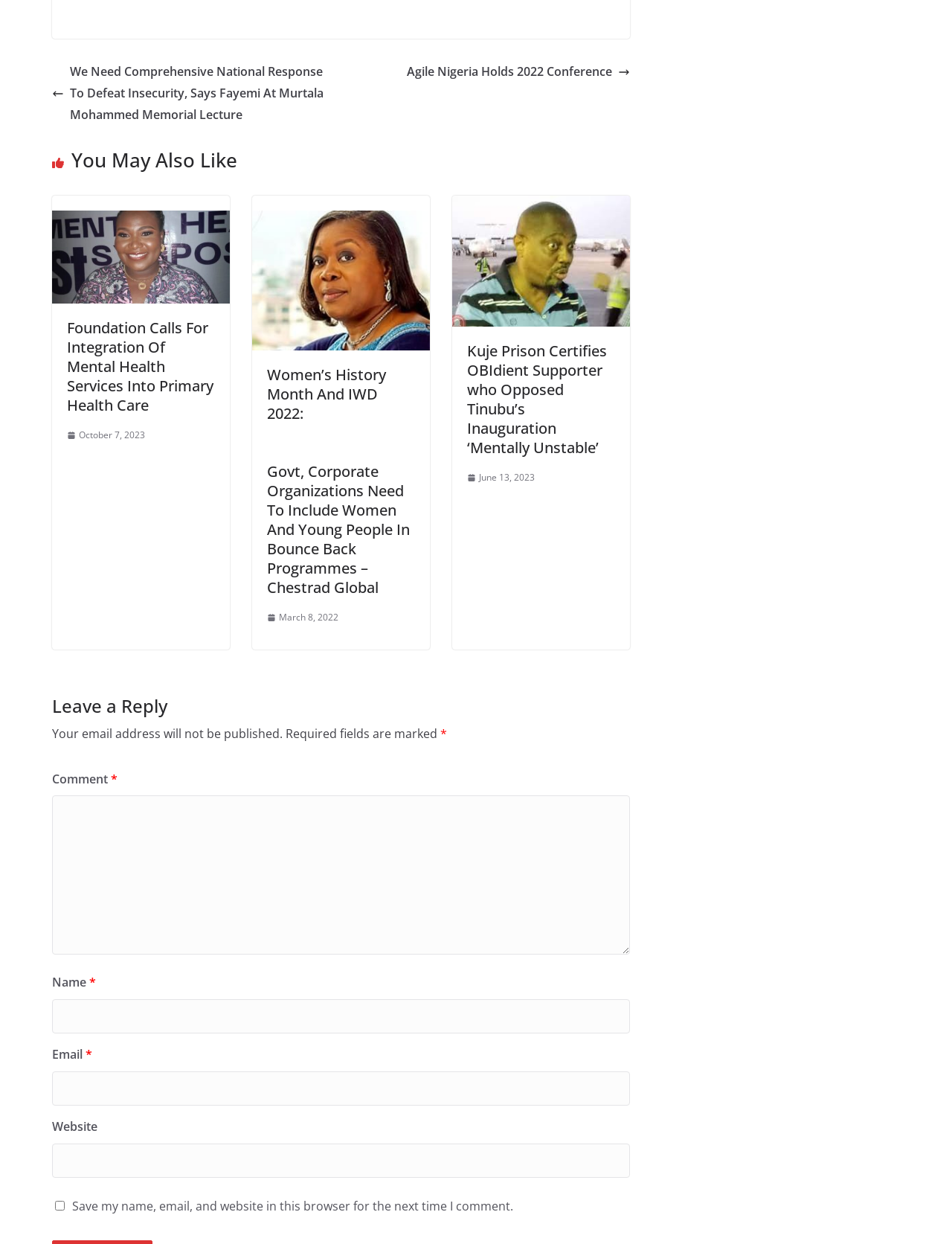What is the purpose of the checkbox in the comment form?
Please provide a detailed and thorough answer to the question.

I analyzed the comment form and found a checkbox with the label 'Save my name, email, and website in this browser for the next time I comment.' This checkbox allows users to save their data for future comments.